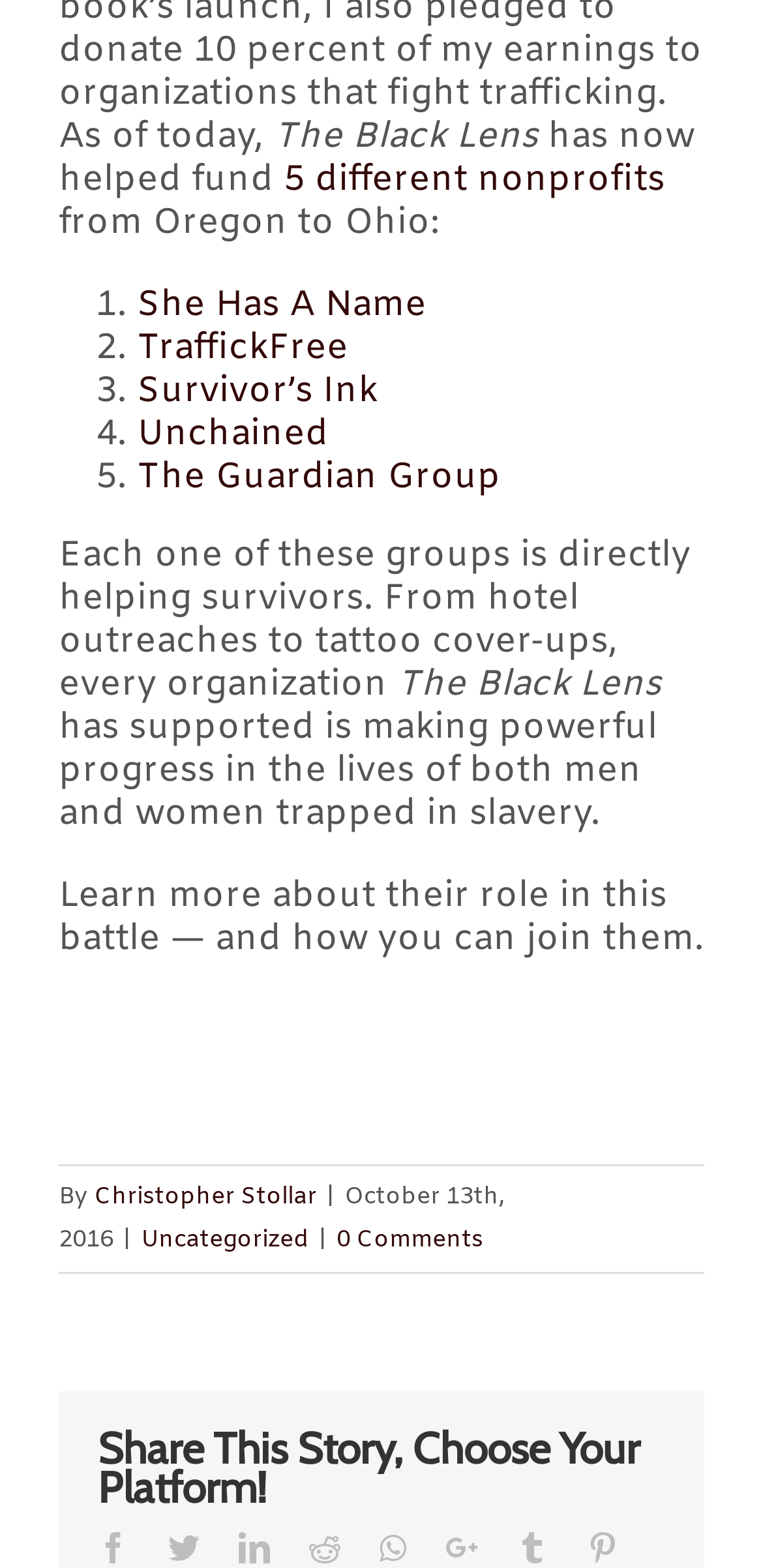Respond with a single word or short phrase to the following question: 
What is the date of the article?

October 13th, 2016